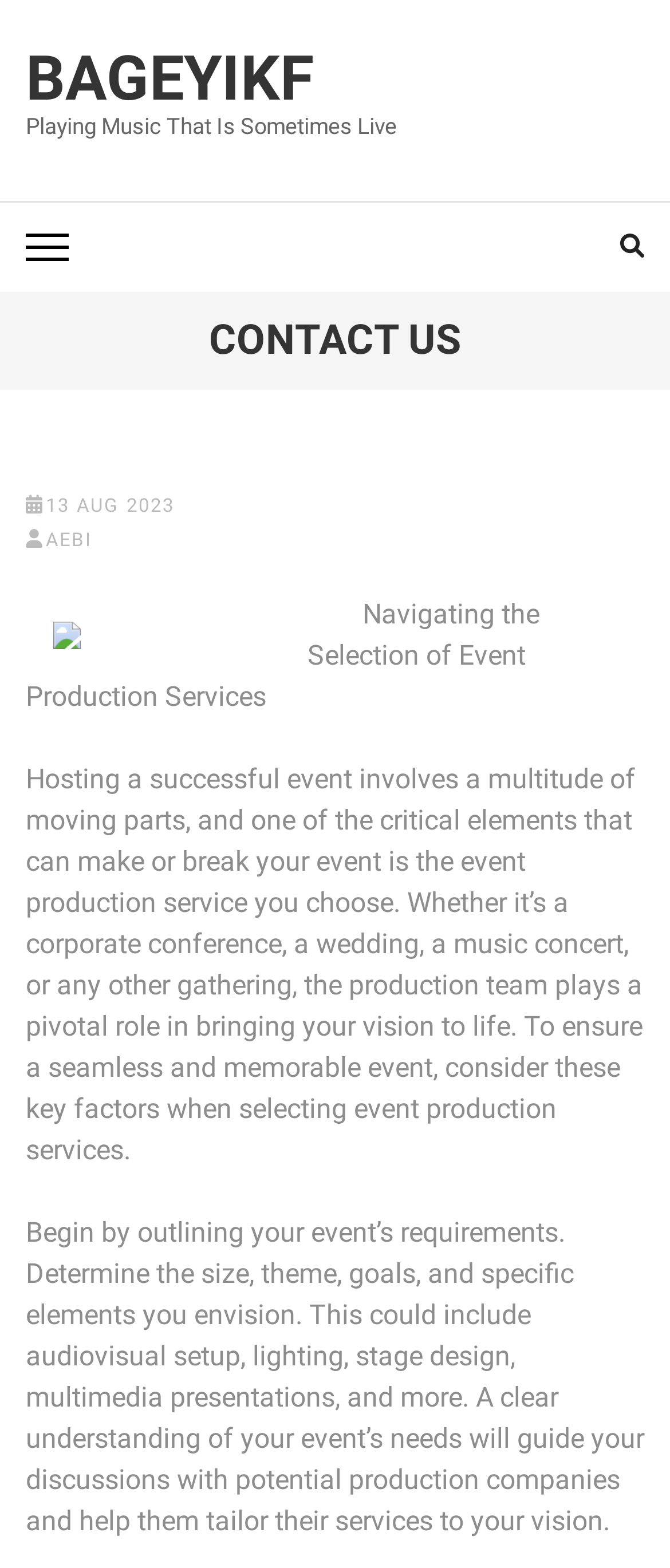What is the theme of the event mentioned?
Respond to the question with a well-detailed and thorough answer.

The theme of the event mentioned can be inferred from the text 'Whether it’s a corporate conference, a wedding, a music concert, or any other gathering...' which suggests that the event production service is applicable to various types of events, including music concerts.